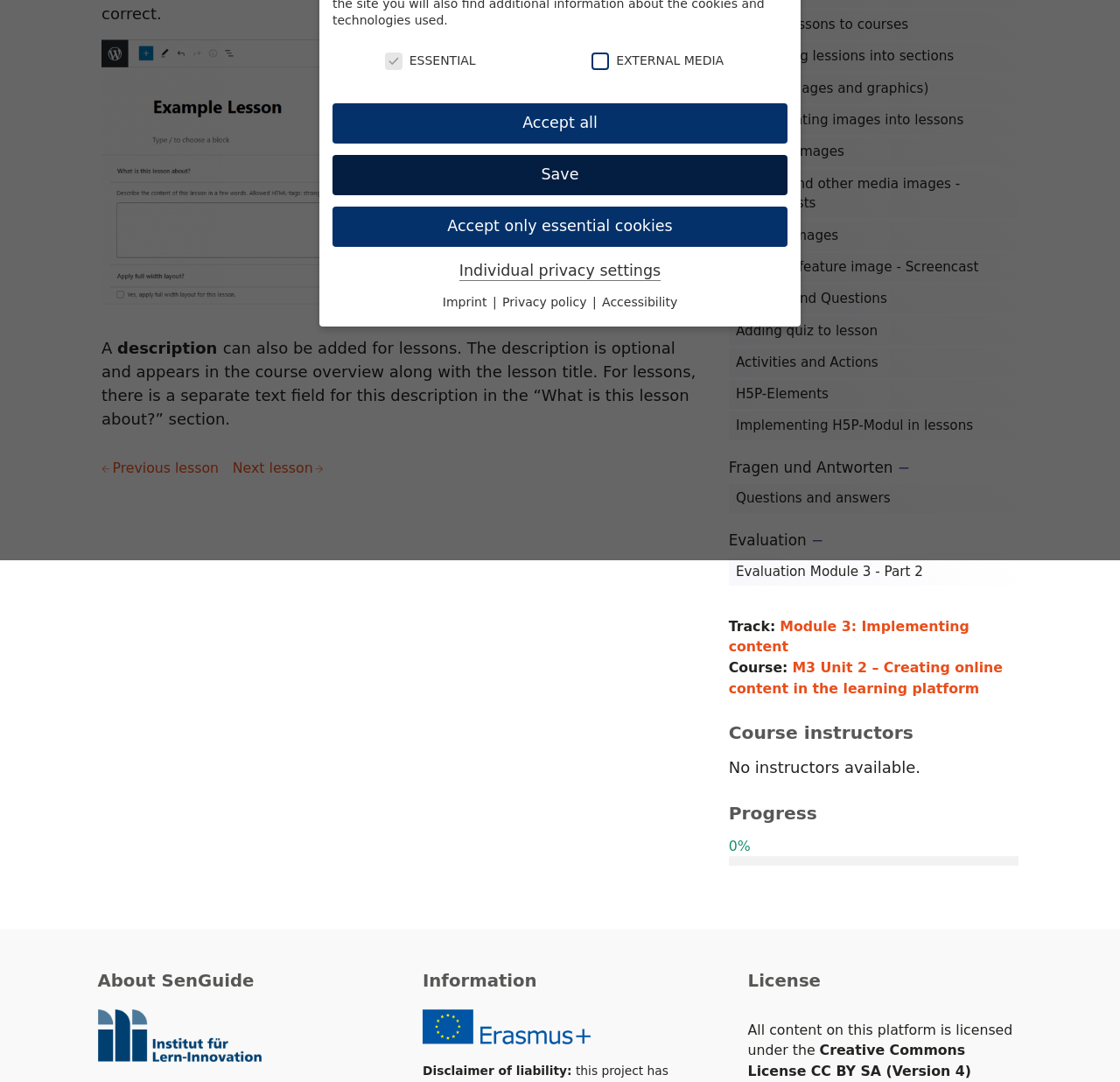Identify the bounding box of the HTML element described here: "alt="Innovation in Learning Institute (ILI)"". Provide the coordinates as four float numbers between 0 and 1: [left, top, right, bottom].

[0.087, 0.969, 0.246, 0.985]